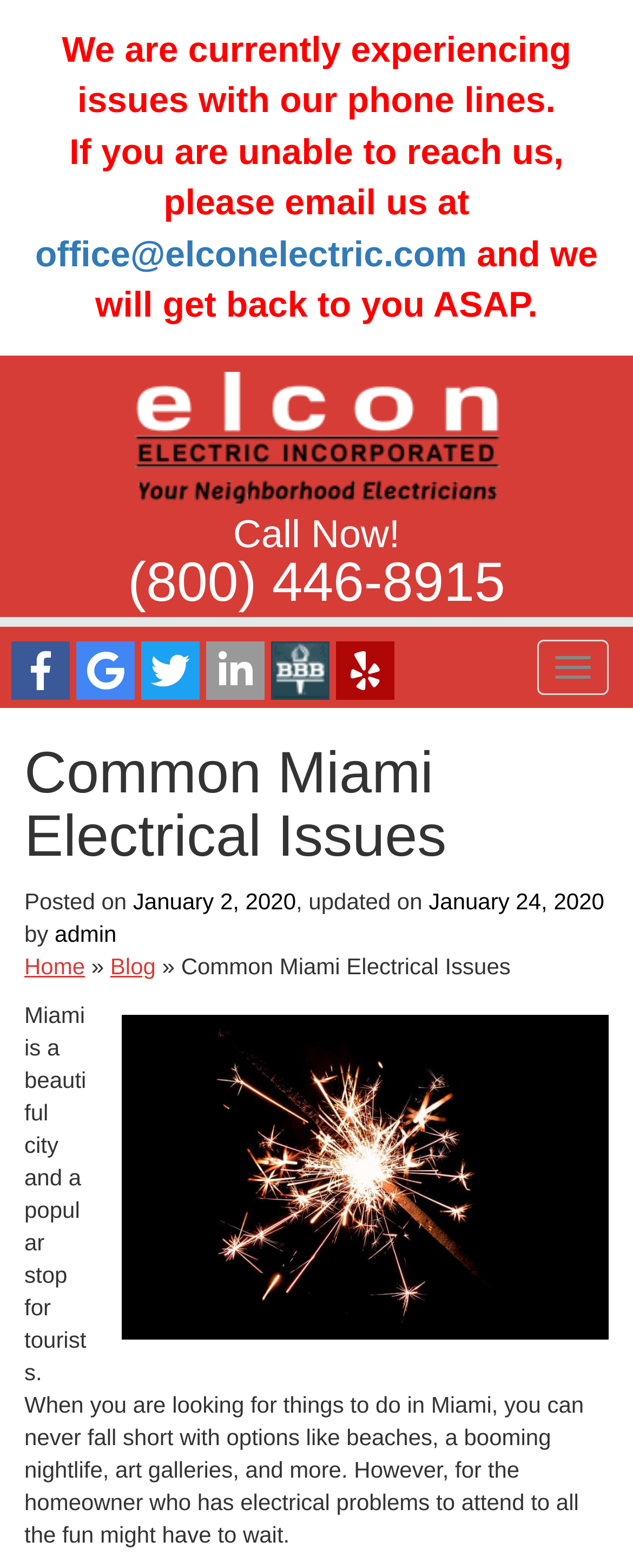Please examine the image and provide a detailed answer to the question: What is the topic of the blog post?

I found the topic of the blog post by looking at the heading element with the text 'Common Miami Electrical Issues' which is located at the top of the page, and also by looking at the static text element with the same text which is located above the image.